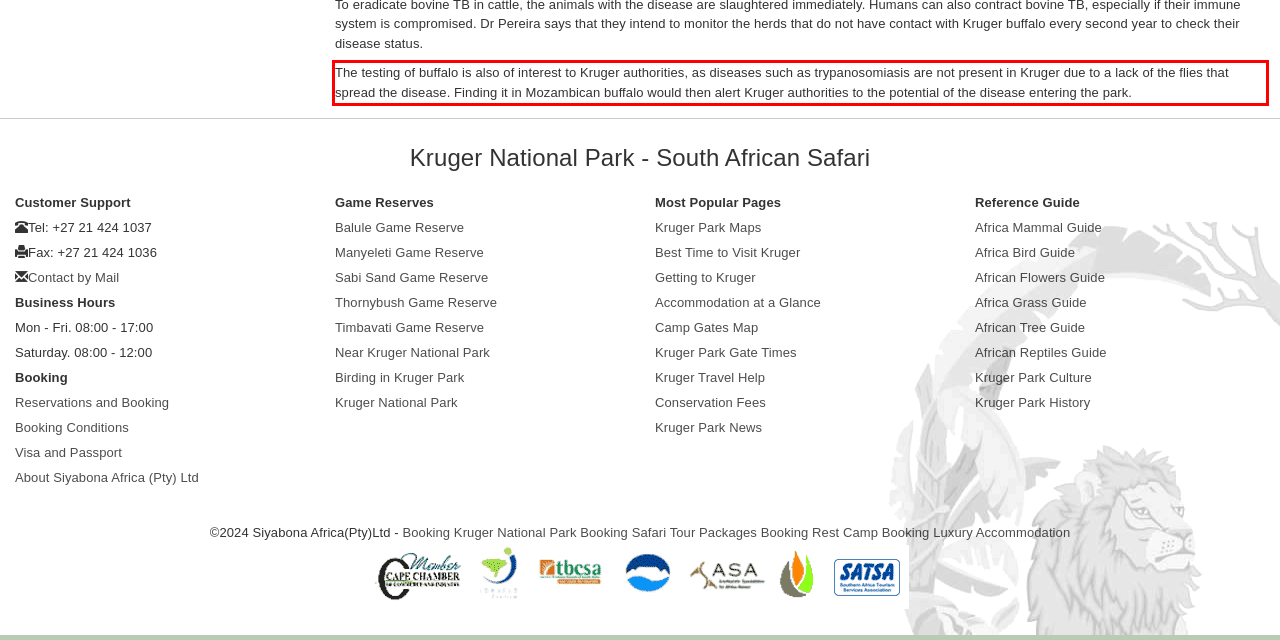Examine the webpage screenshot and use OCR to recognize and output the text within the red bounding box.

The testing of buffalo is also of interest to Kruger authorities, as diseases such as trypanosomiasis are not present in Kruger due to a lack of the flies that spread the disease. Finding it in Mozambican buffalo would then alert Kruger authorities to the potential of the disease entering the park.